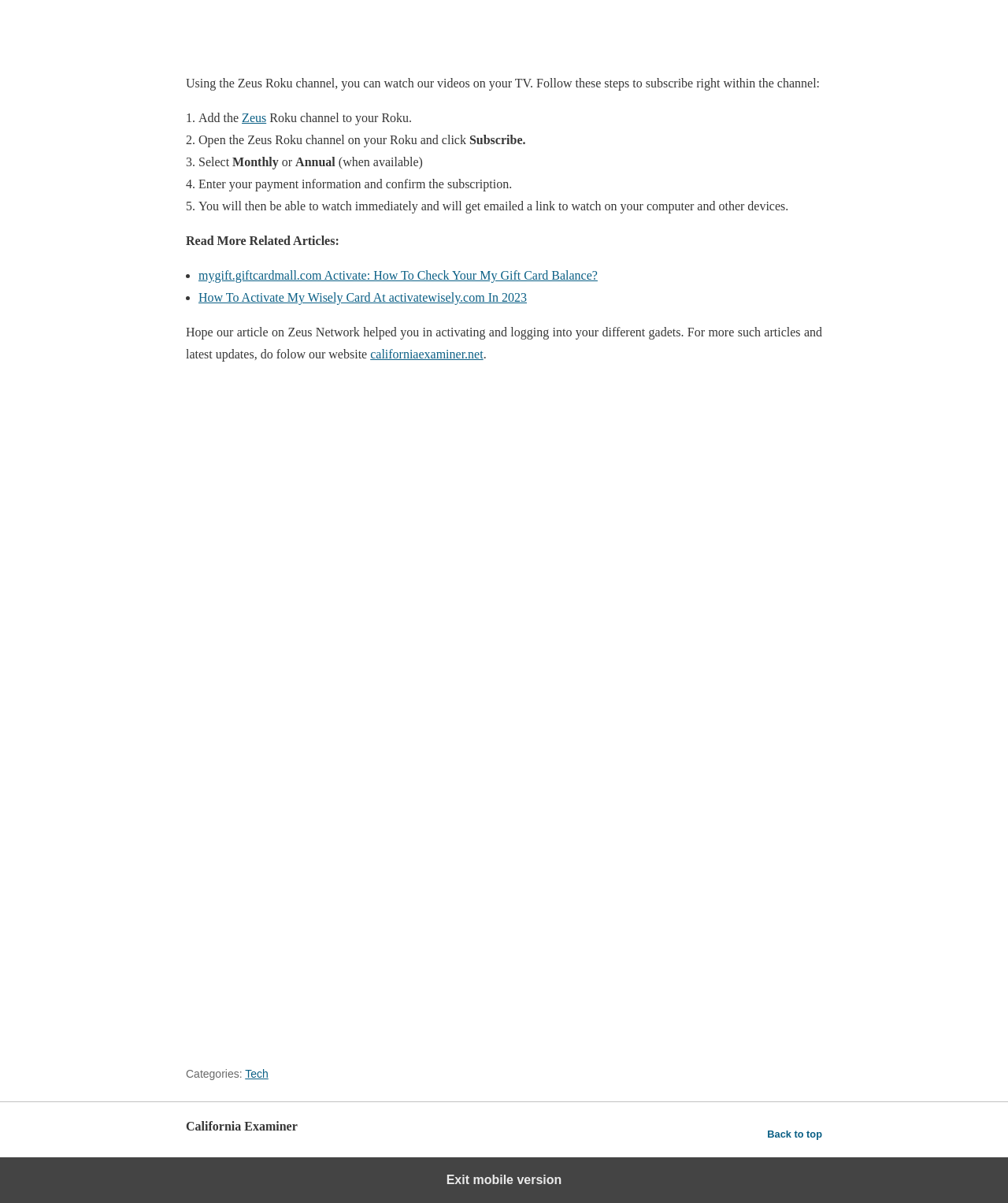How many steps are required to subscribe to the Zeus Roku channel?
Using the image as a reference, answer the question with a short word or phrase.

5